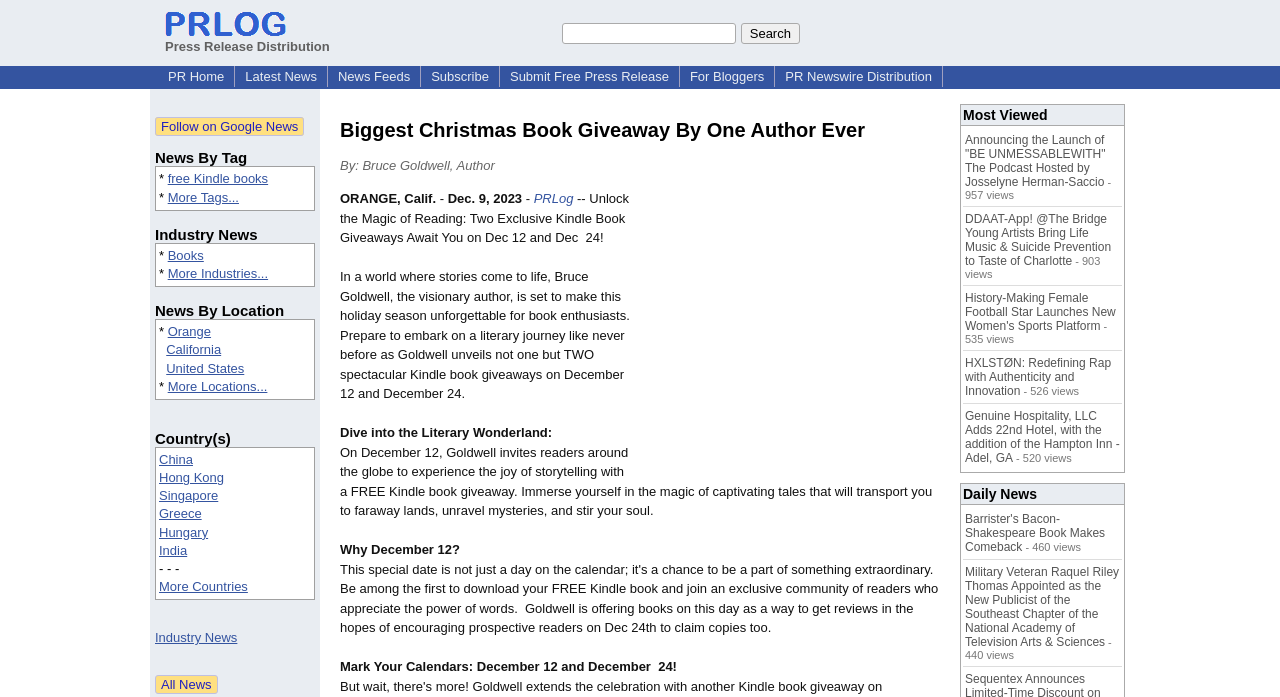Given the element description, predict the bounding box coordinates in the format (top-left x, top-left y, bottom-right x, bottom-right y). Make sure all values are between 0 and 1. Here is the element description: Barrister's Bacon-Shakespeare Book Makes Comeback

[0.754, 0.735, 0.863, 0.795]